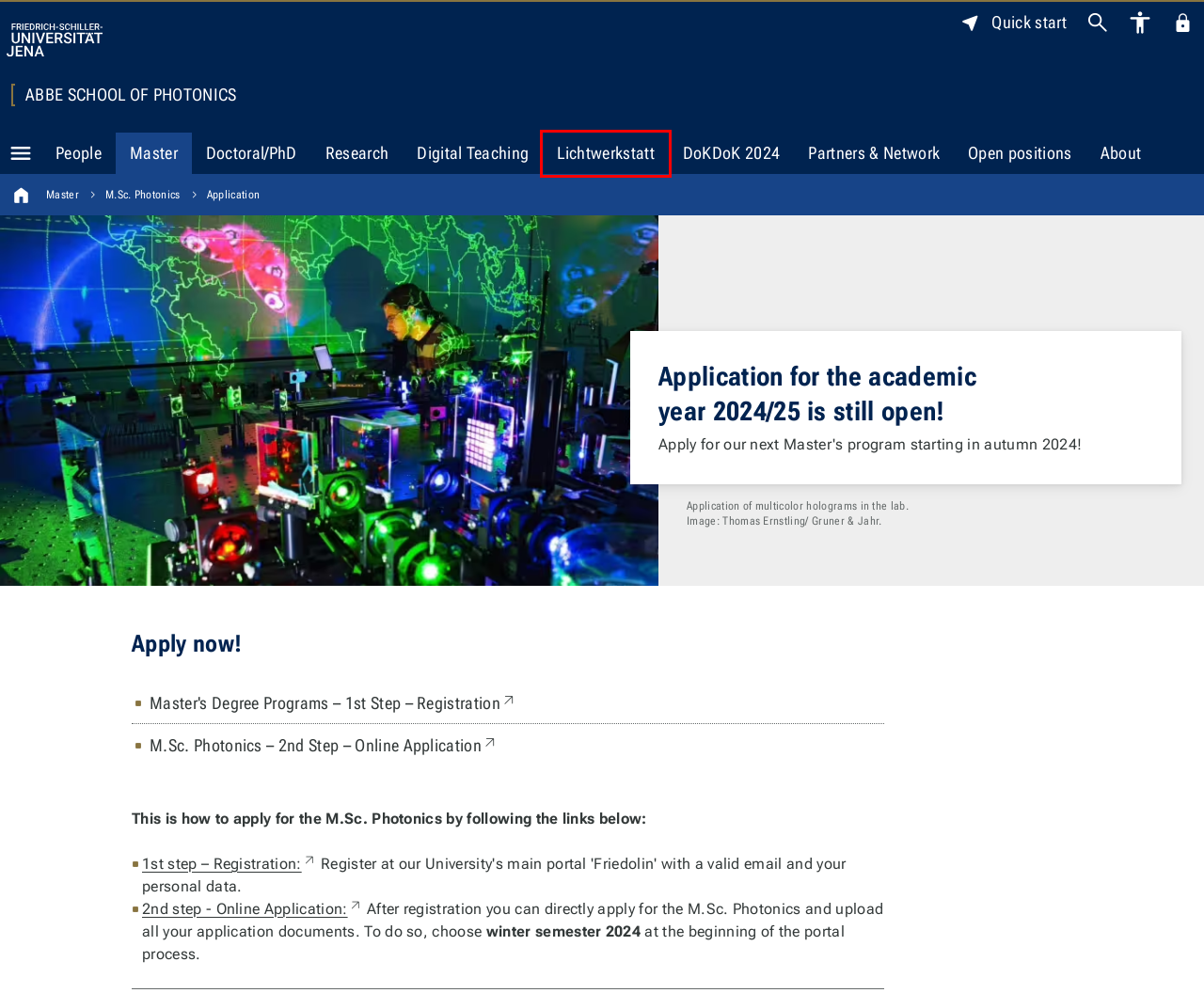You are looking at a webpage screenshot with a red bounding box around an element. Pick the description that best matches the new webpage after interacting with the element in the red bounding box. The possible descriptions are:
A. Abbe School of Photonics • Lichtwerkstatt Makerspace
B. Friedrich Schiller University Jena
C. Abbe School of Photonics • DokDok 2024
D. Abbe School of Photonics • Network
E. Abbe School of Photonics • People
F. Abbe School of Photonics • Doctoral program
G. Search
H. Friedolin 2.0
		 -
 FSU Jena

A